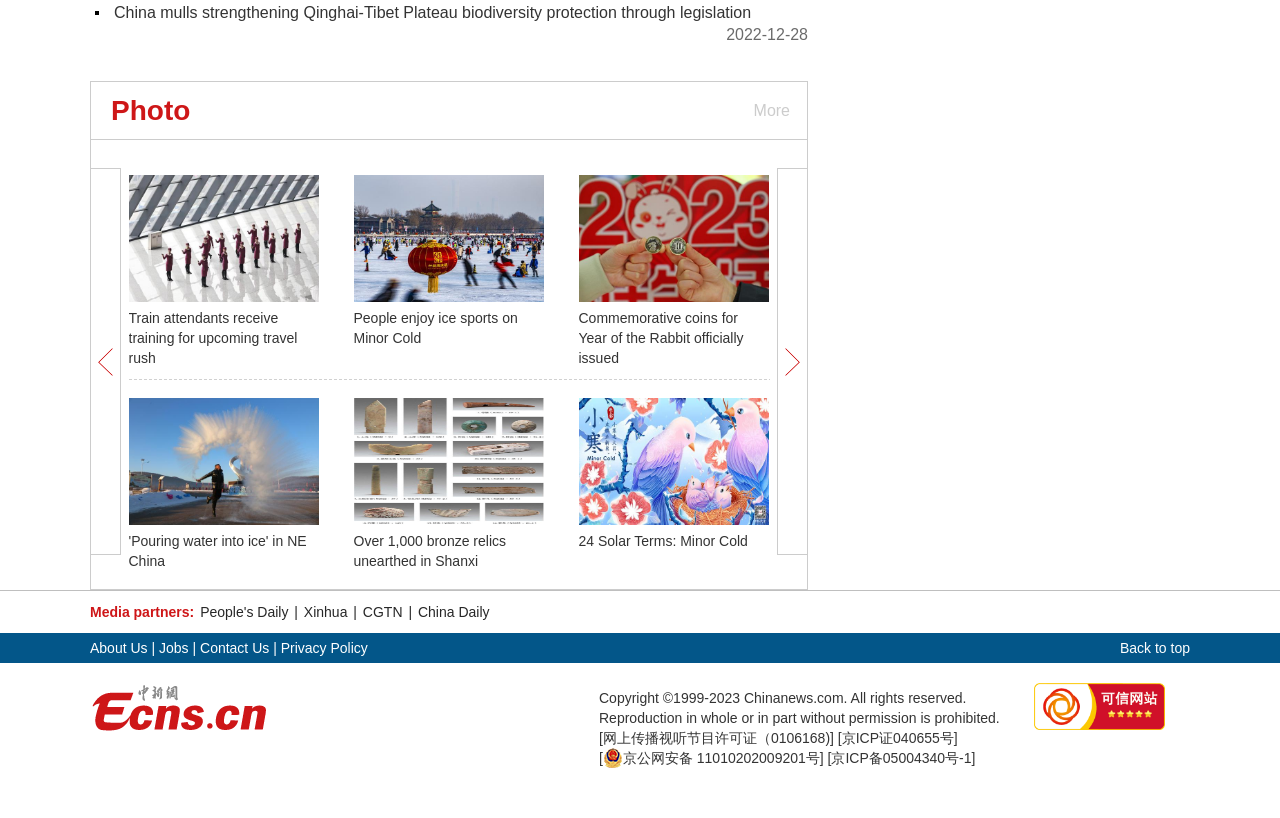What is the name of the media partner listed first?
Please give a detailed and elaborate answer to the question.

The media partners are listed at the bottom of the webpage, and the first one is 'People's Daily'.